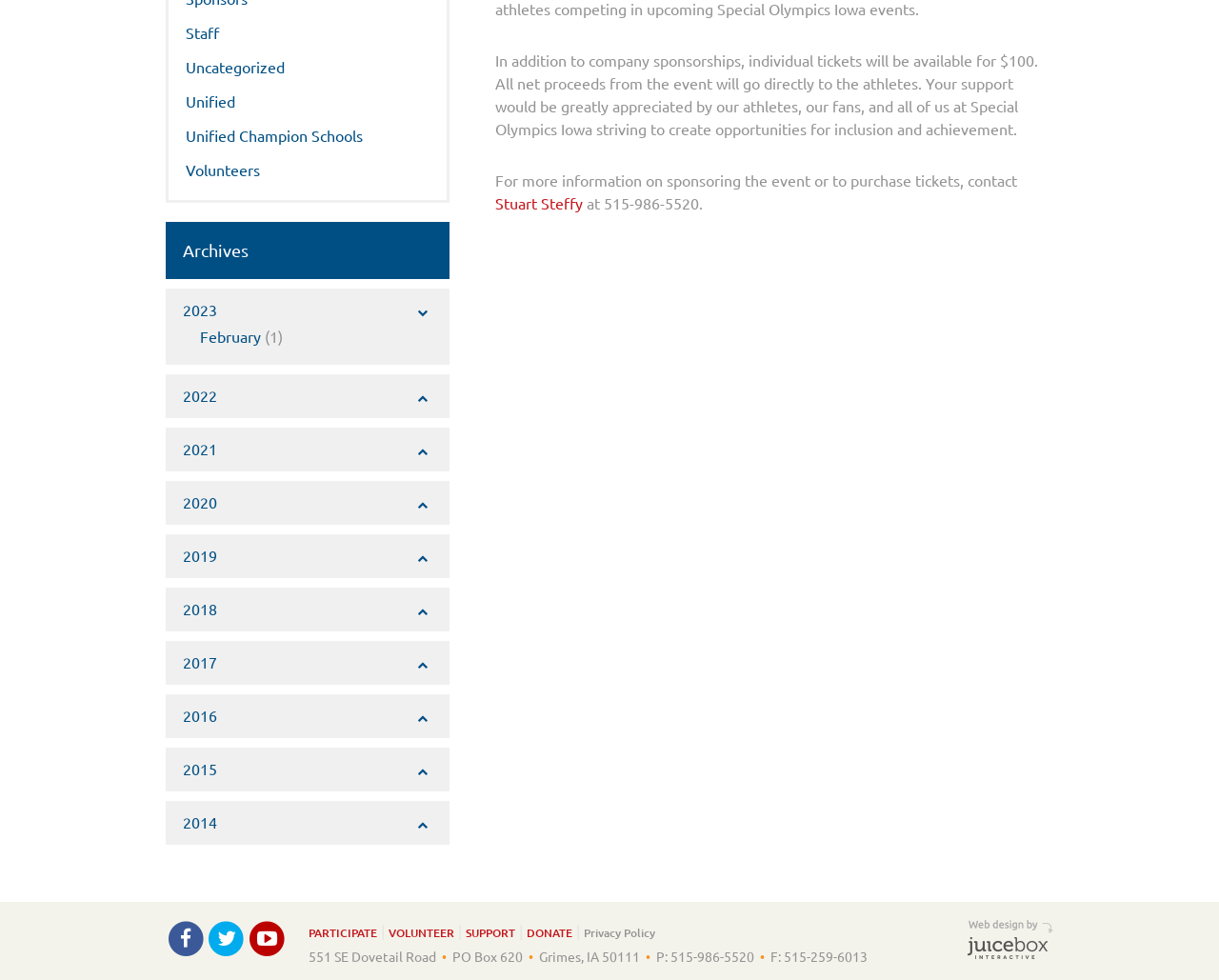Identify the bounding box of the UI component described as: "2020".

[0.15, 0.502, 0.351, 0.522]